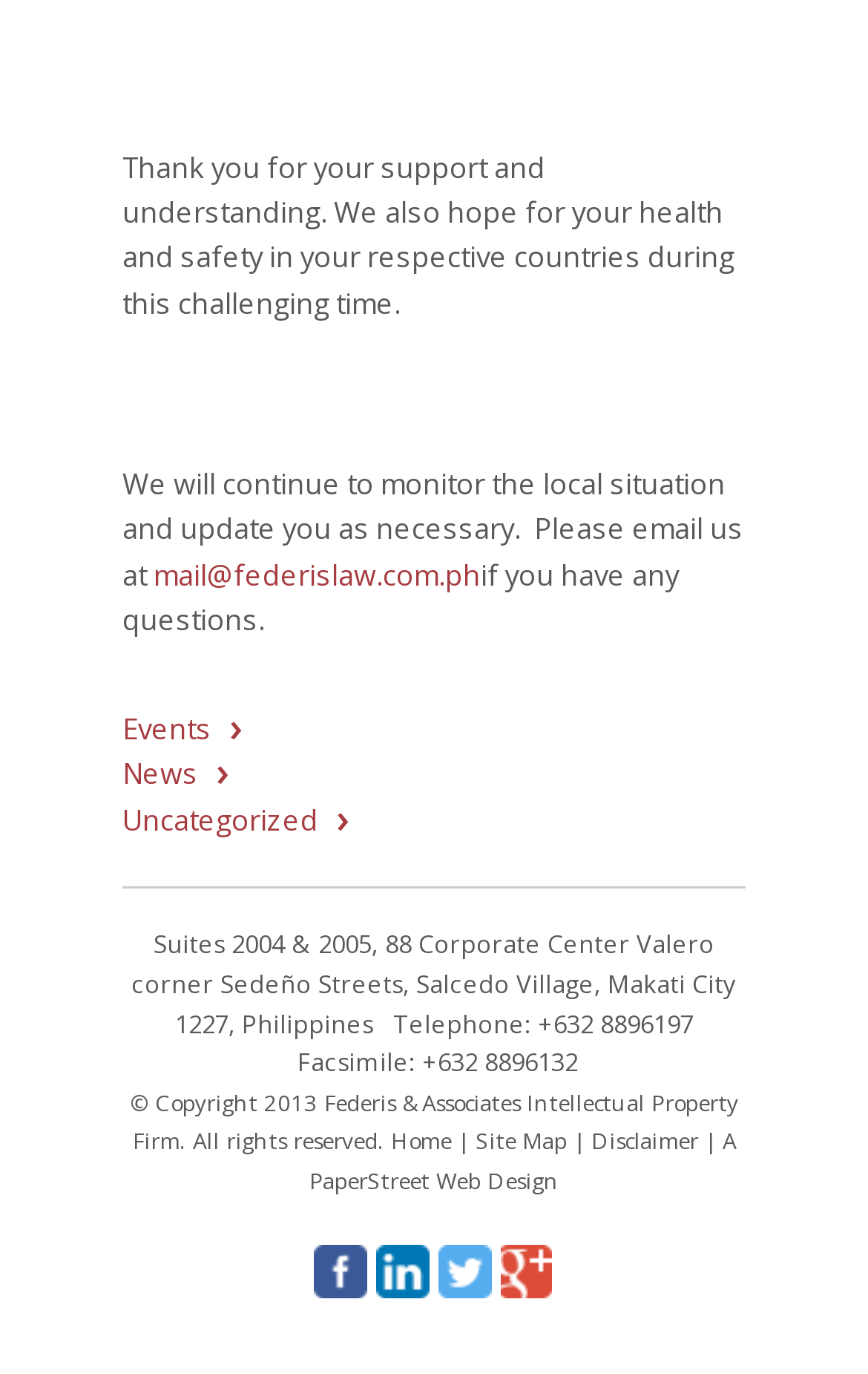Please specify the bounding box coordinates of the clickable region to carry out the following instruction: "Visit the 'Home' page". The coordinates should be four float numbers between 0 and 1, in the format [left, top, right, bottom].

[0.45, 0.819, 0.519, 0.842]